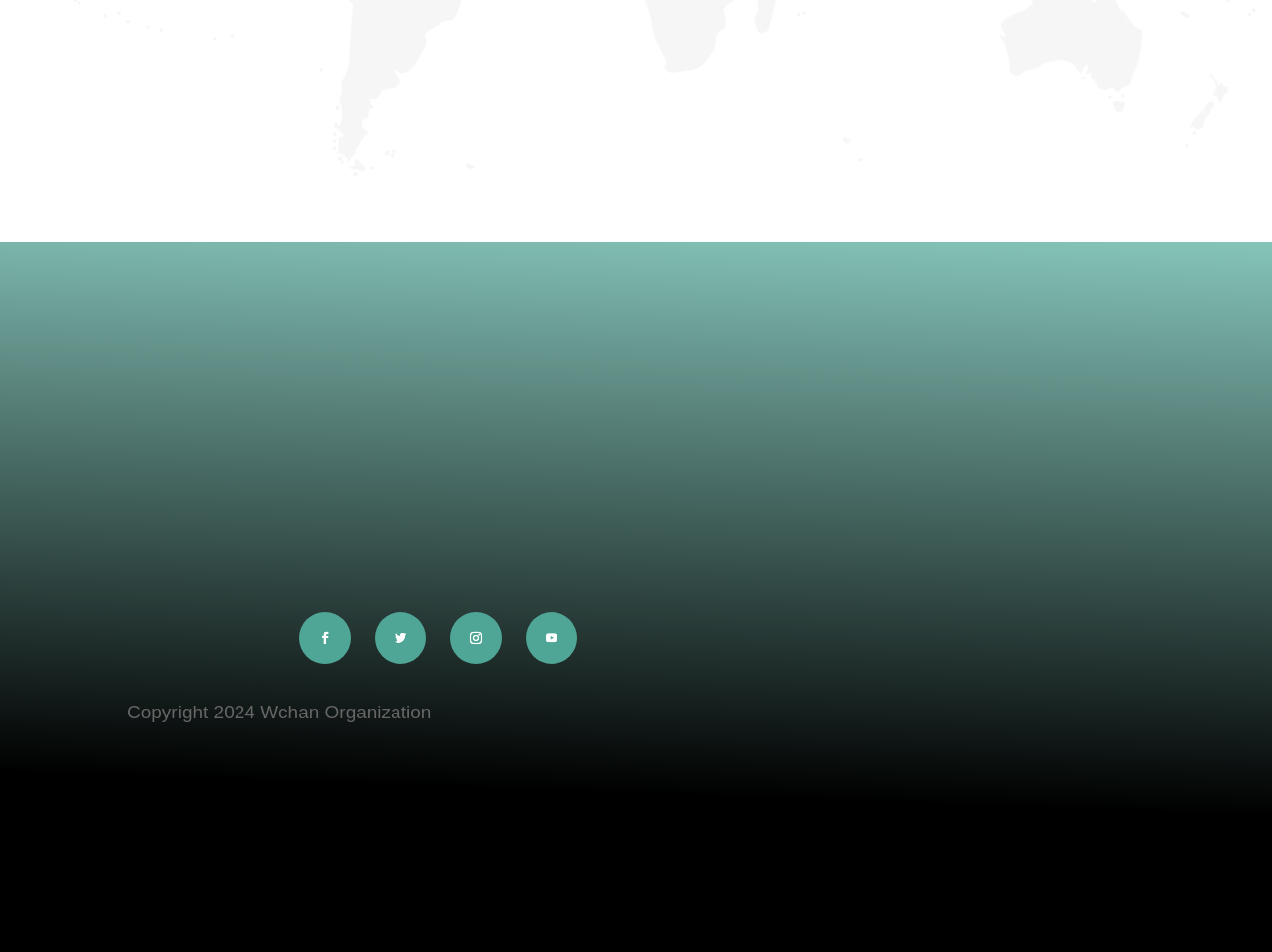Use a single word or phrase to answer the question:
What is the copyright year?

2024